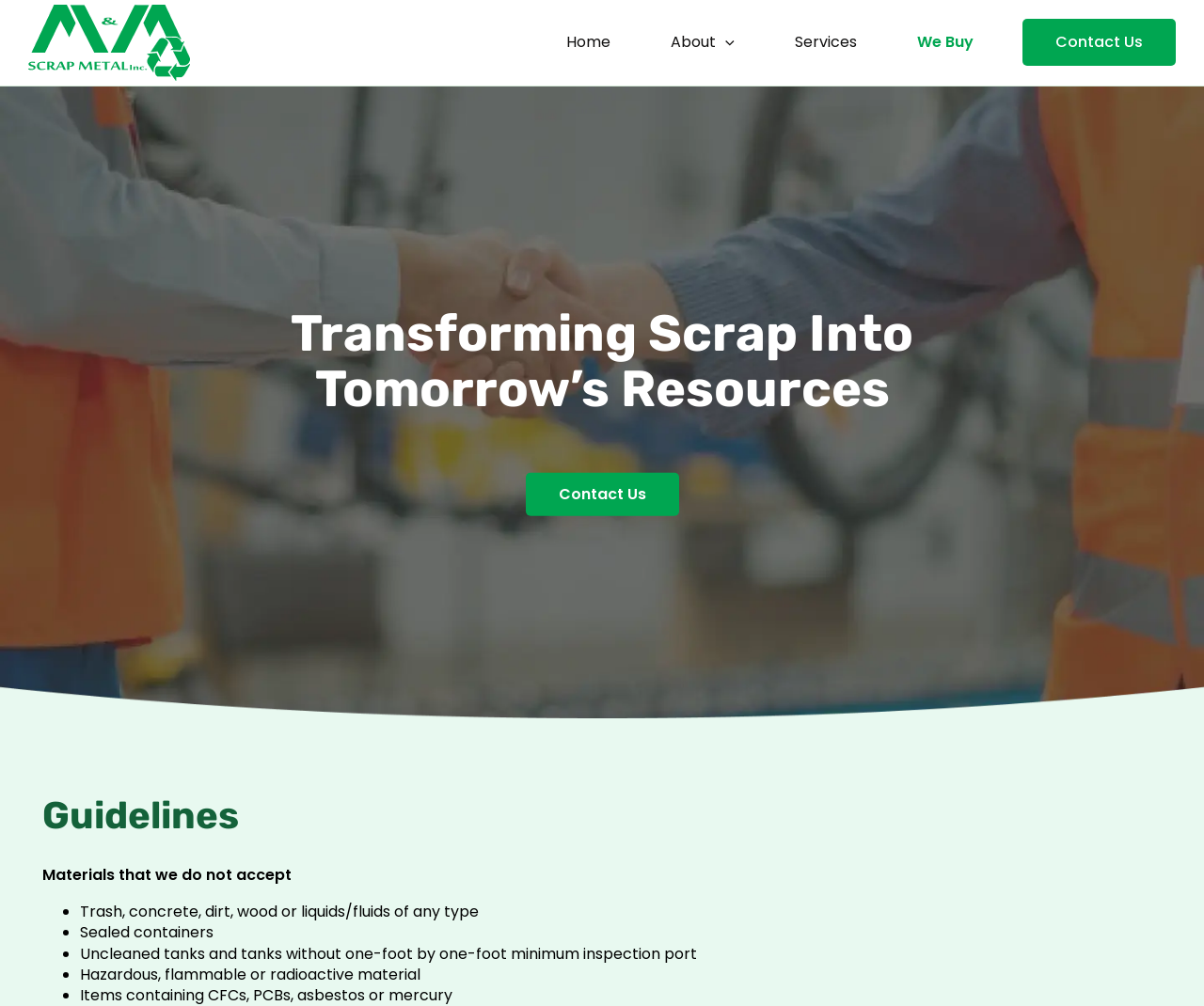Specify the bounding box coordinates of the element's region that should be clicked to achieve the following instruction: "Click on the We Buy link". The bounding box coordinates consist of four float numbers between 0 and 1, in the format [left, top, right, bottom].

[0.737, 0.0, 0.834, 0.084]